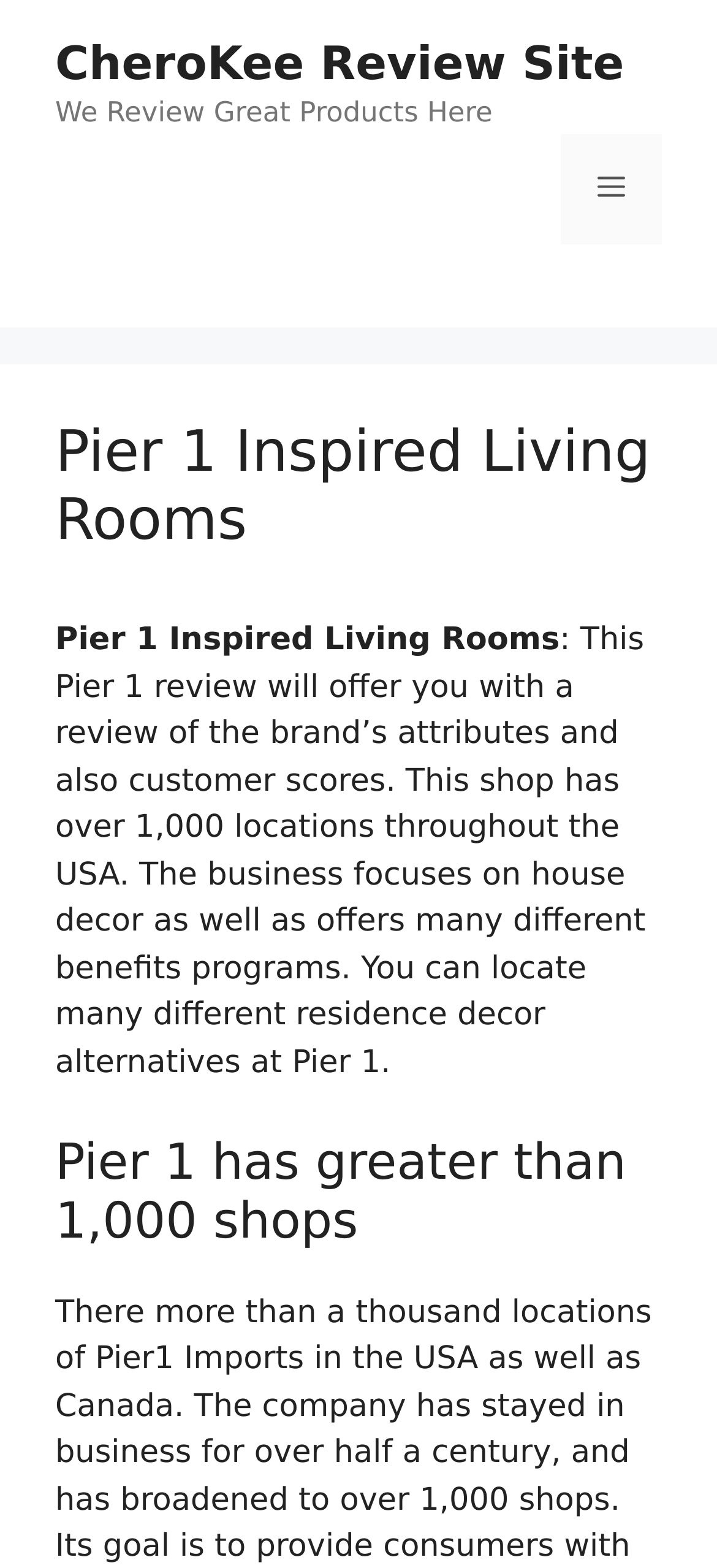Answer the following inquiry with a single word or phrase:
What is the benefit program offered by Pier 1?

many different benefits programs